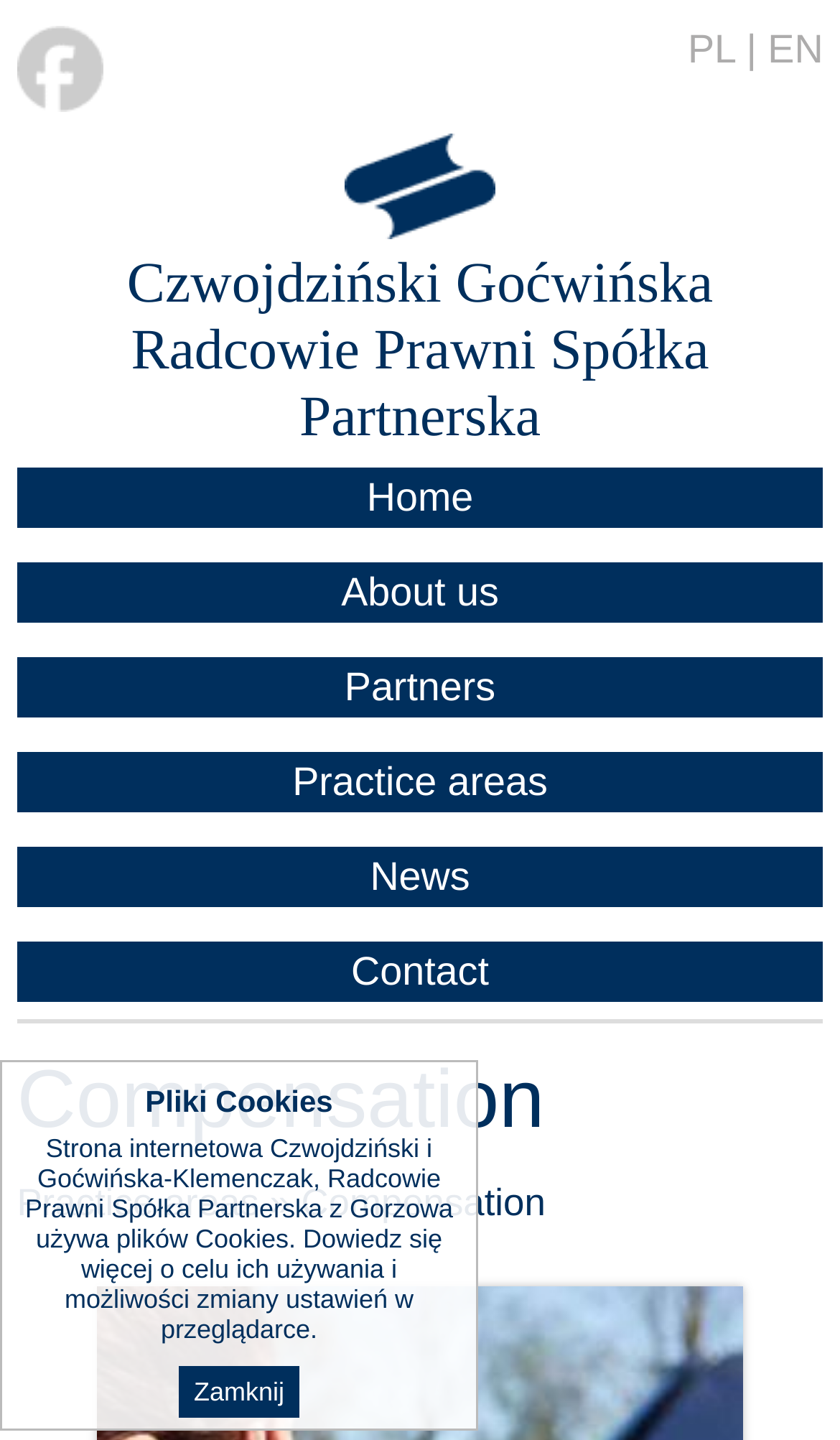What is the language of the webpage?
Look at the screenshot and respond with one word or a short phrase.

Polish and English